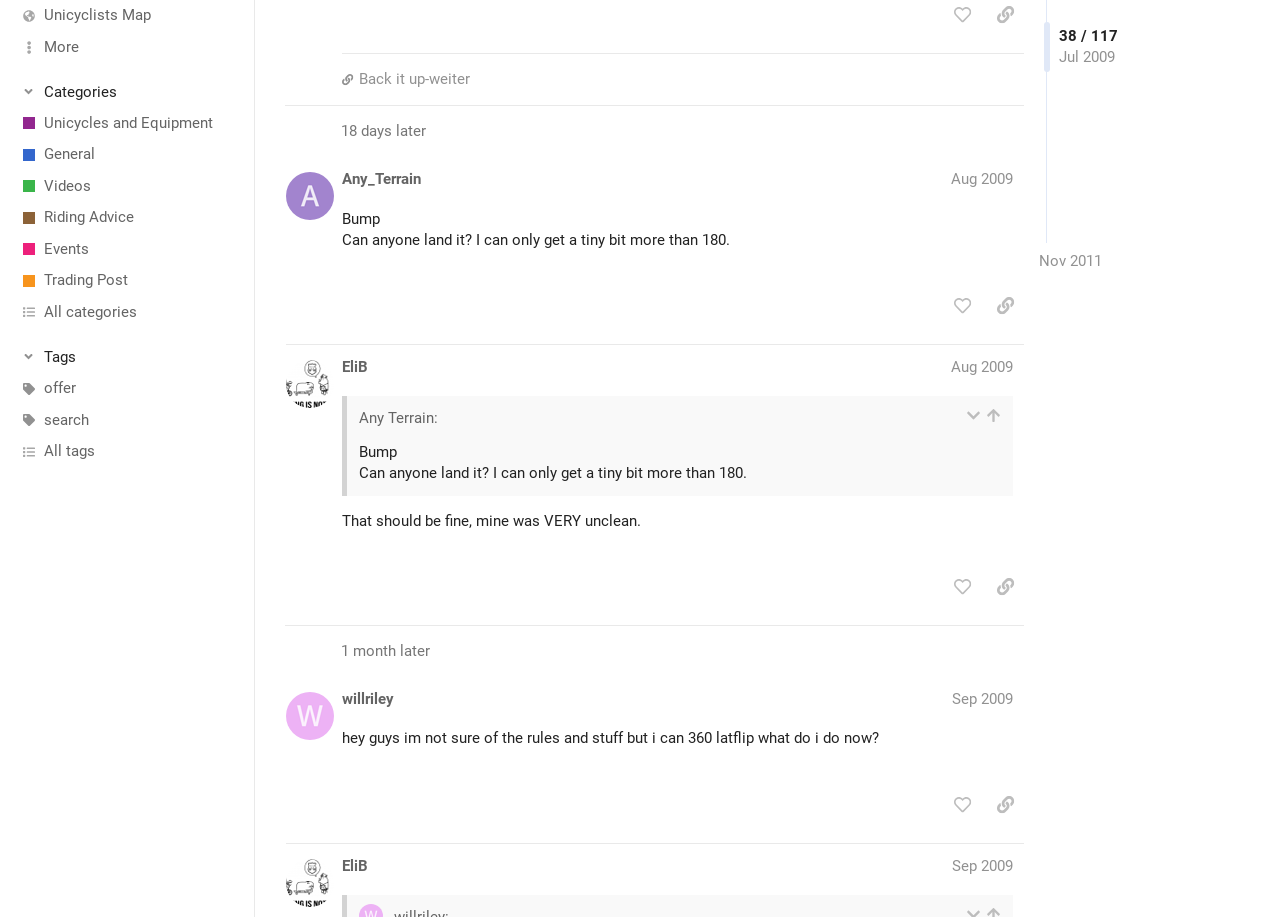Who is the author of the first post?
Kindly offer a comprehensive and detailed response to the question.

I looked at the first region with the label 'post #X by @username' and found the link 'ktkartch' which is the author of the first post.